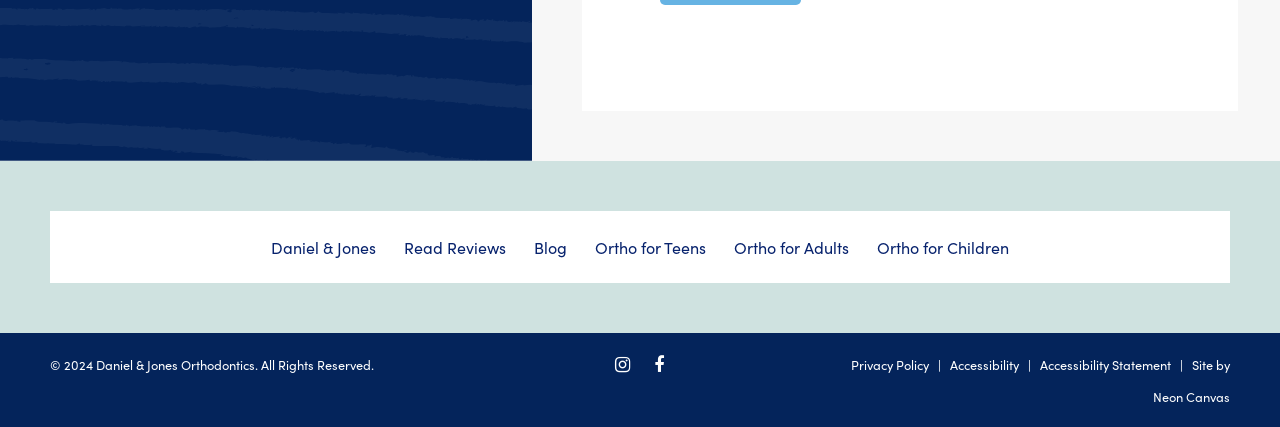Determine the bounding box coordinates for the UI element with the following description: "Blog". The coordinates should be four float numbers between 0 and 1, represented as [left, top, right, bottom].

[0.417, 0.552, 0.443, 0.603]